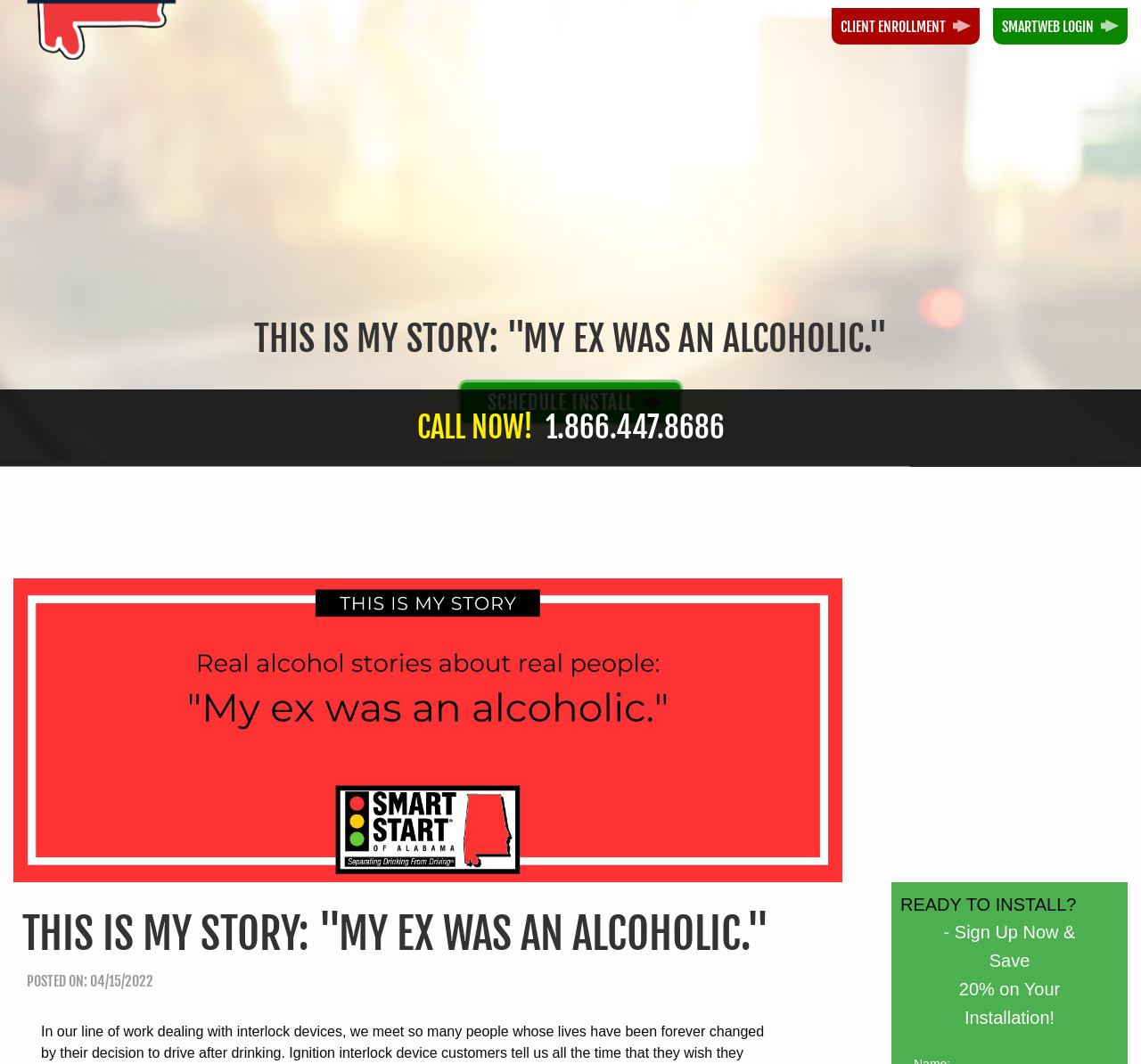Identify the bounding box coordinates for the region of the element that should be clicked to carry out the instruction: "Learn more". The bounding box coordinates should be four float numbers between 0 and 1, i.e., [left, top, right, bottom].

None